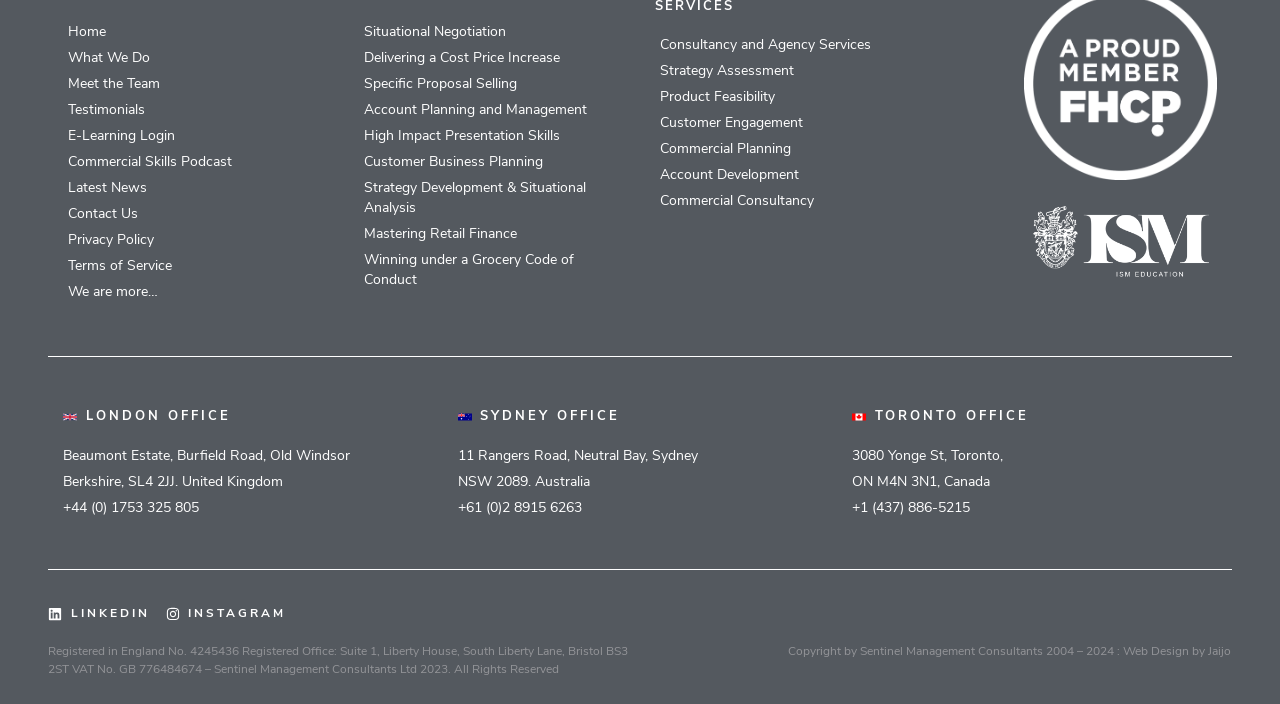Locate the bounding box coordinates of the segment that needs to be clicked to meet this instruction: "Click on Home".

[0.05, 0.028, 0.257, 0.065]